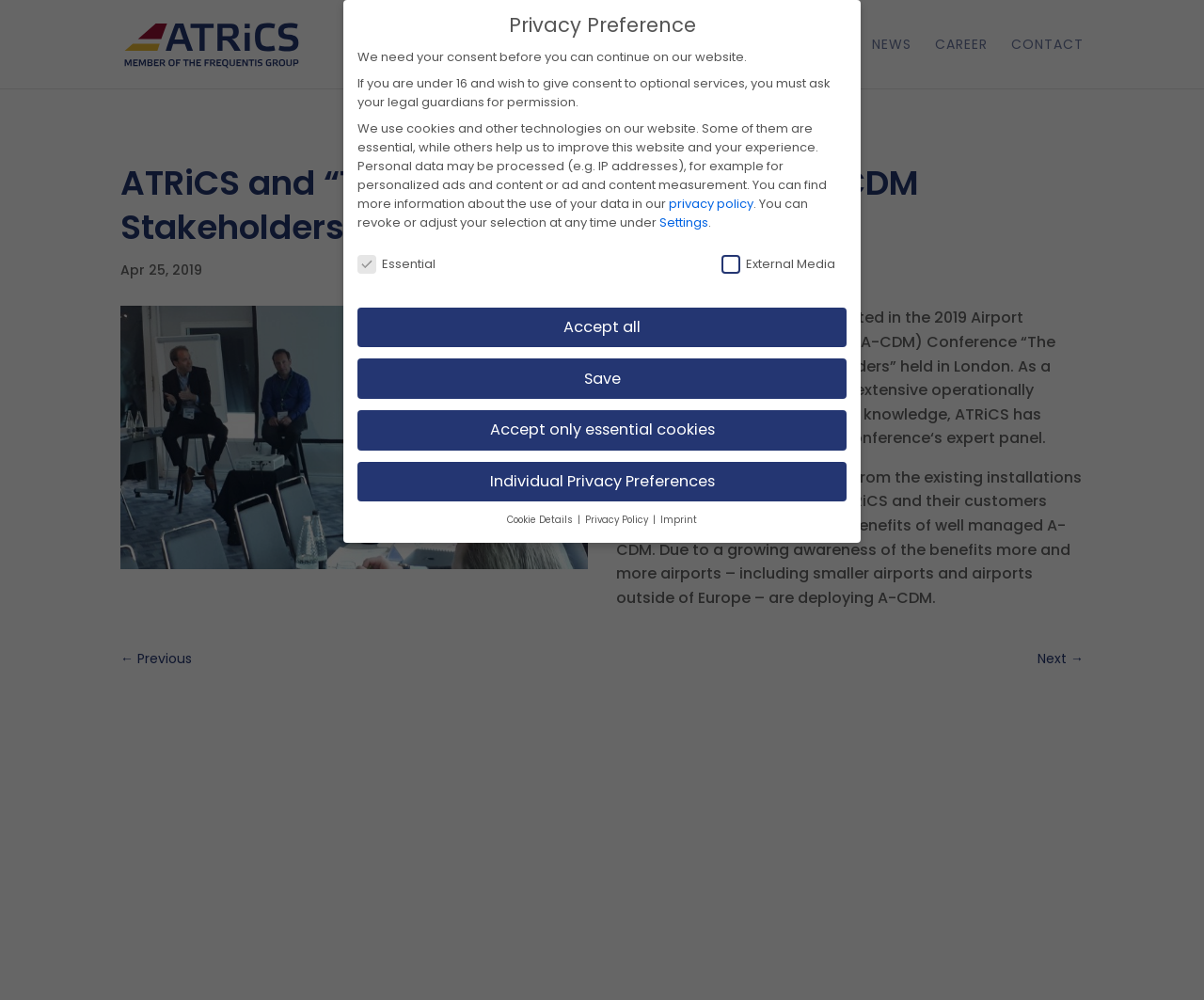Could you determine the bounding box coordinates of the clickable element to complete the instruction: "Read the article"? Provide the coordinates as four float numbers between 0 and 1, i.e., [left, top, right, bottom].

[0.1, 0.143, 0.9, 0.752]